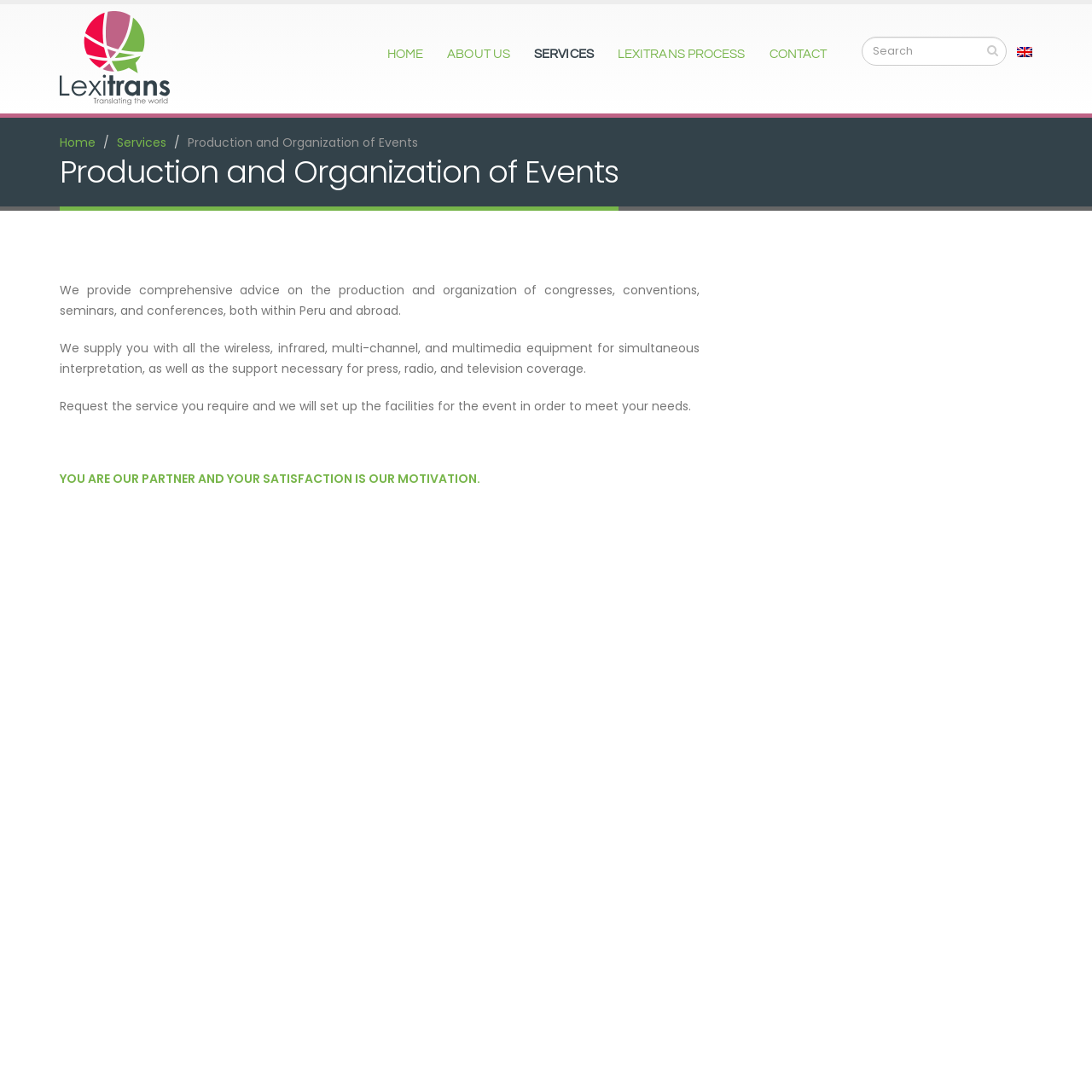Offer a detailed account of what is visible on the webpage.

The webpage is about Lexitrans, a company that provides comprehensive advice on the production and organization of congresses, conventions, seminars, and conferences. At the top left of the page, there is a logo of Lexitrans, accompanied by a link to the homepage. 

Below the logo, there is a navigation menu with five links: HOME, ABOUT US, SERVICES, LEXITRANS PROCESS, and CONTACT. These links are positioned horizontally, with HOME on the left and CONTACT on the right.

In the main content area, there is a heading that reads "Production and Organization of Events" followed by a brief description of the company's services. This description is divided into three paragraphs, which explain the types of events they organize, the equipment they provide, and their commitment to meeting clients' needs.

Below the description, there is a heading that emphasizes the company's motivation, which is to ensure customer satisfaction. The overall layout of the page is clean, with a focus on providing information about the company's services.